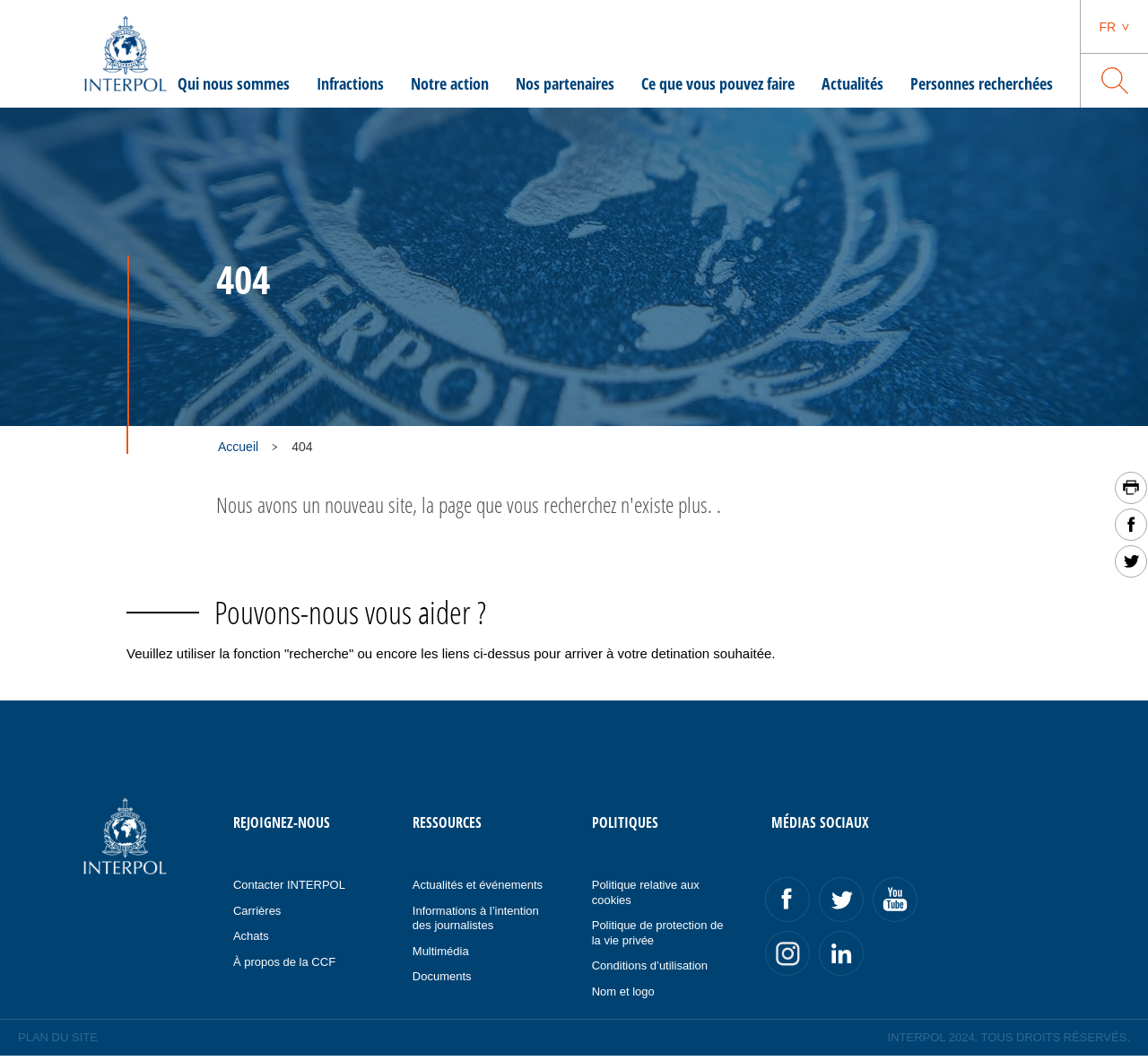Please respond in a single word or phrase: 
What is the copyright year of the webpage?

2024